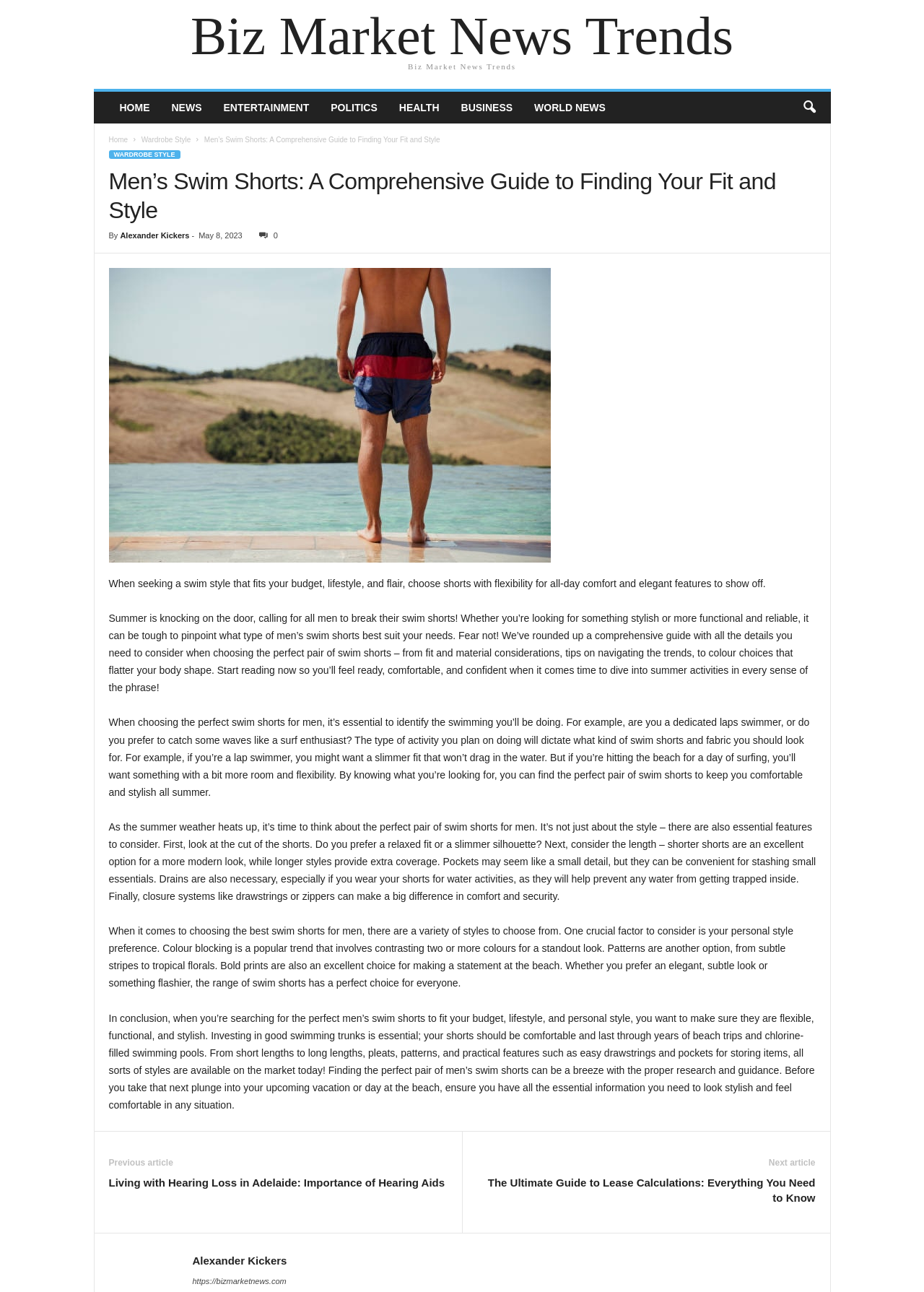How many paragraphs are in the article?
Use the information from the screenshot to give a comprehensive response to the question.

I counted the paragraphs in the article and found 5 paragraphs of text.